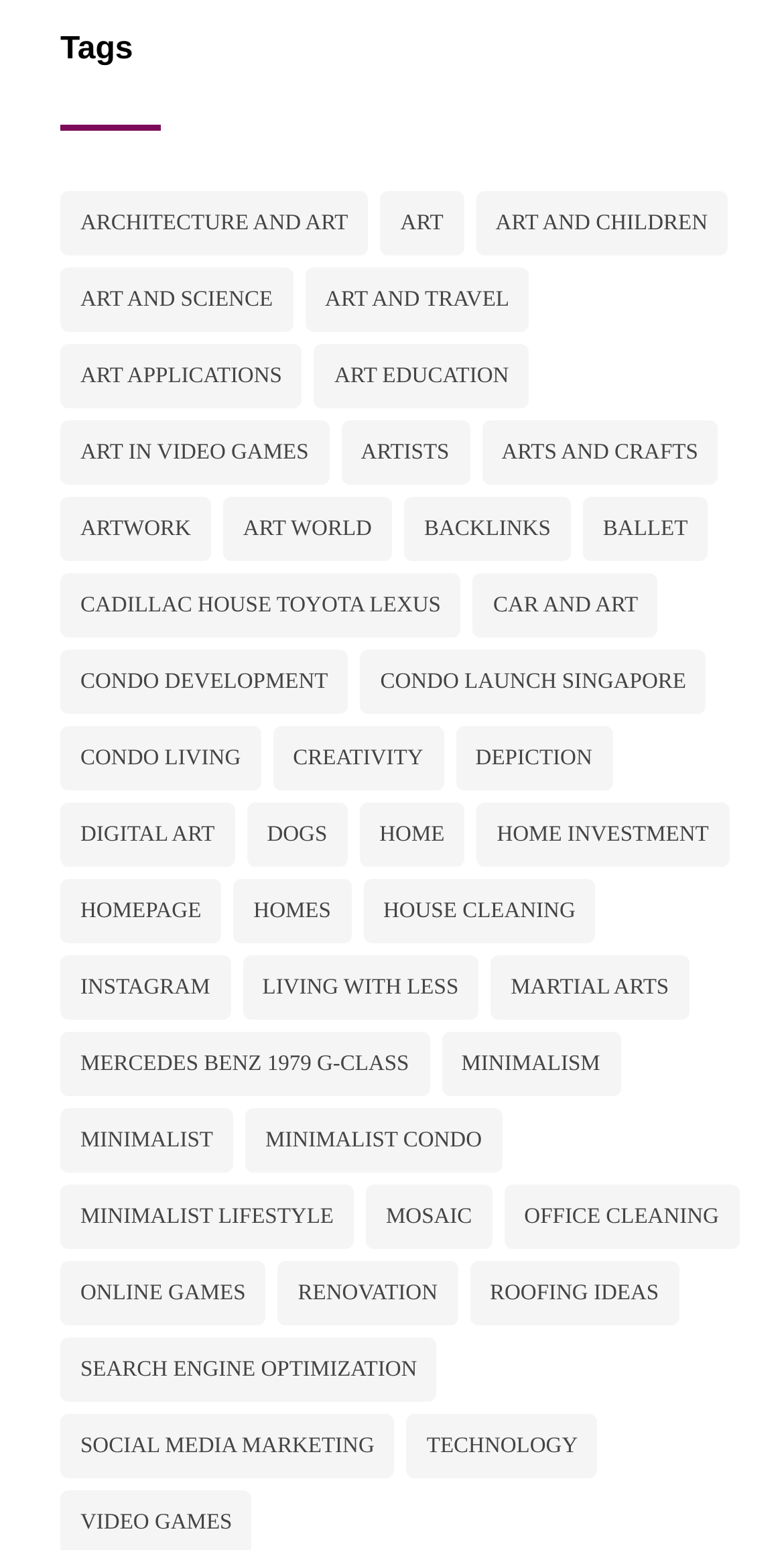What is the tag related to 'children'?
Using the screenshot, give a one-word or short phrase answer.

ART AND CHILDREN